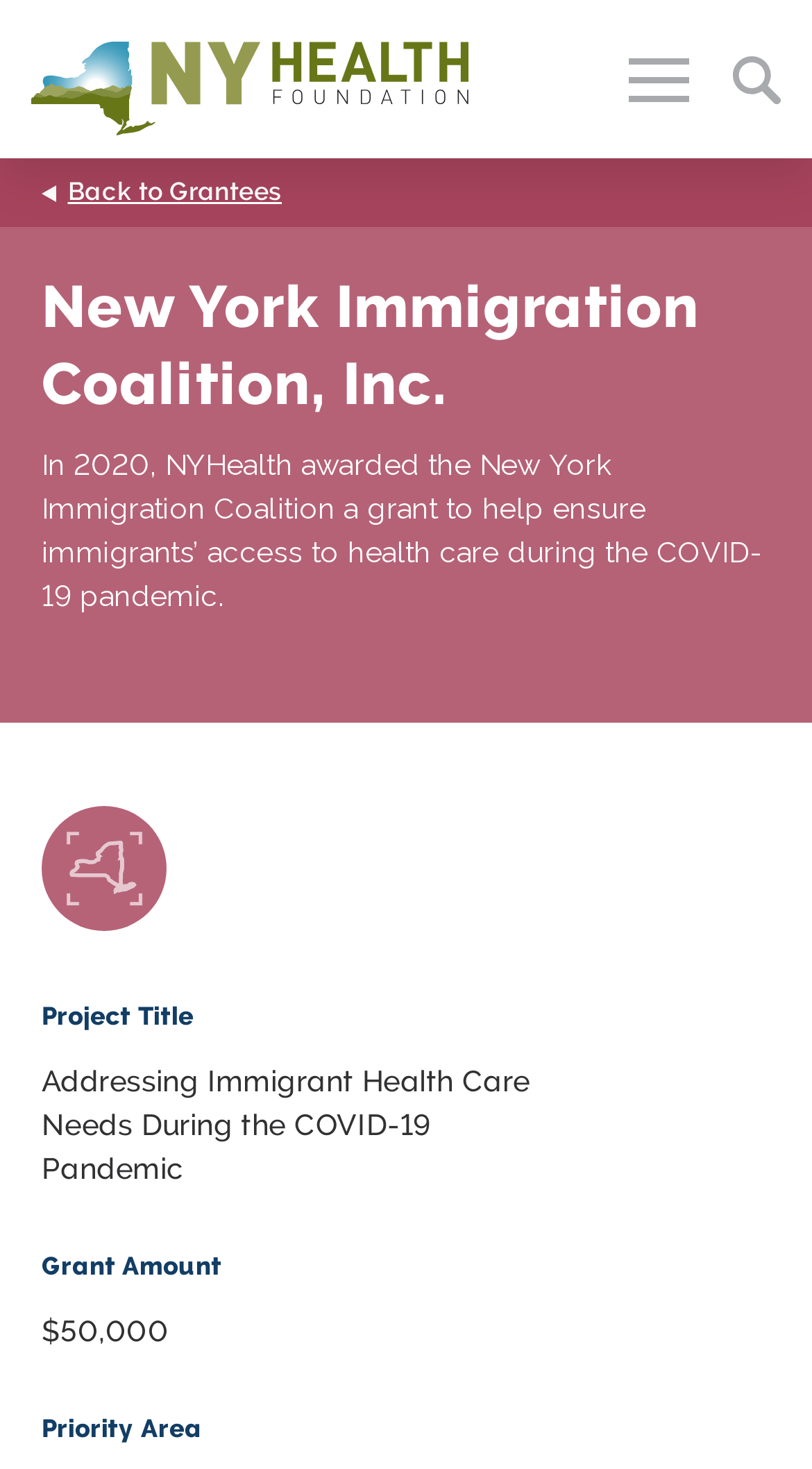Determine the bounding box coordinates of the UI element that matches the following description: "alt="New York Health Foundation"". The coordinates should be four float numbers between 0 and 1 in the format [left, top, right, bottom].

[0.038, 0.074, 0.576, 0.096]